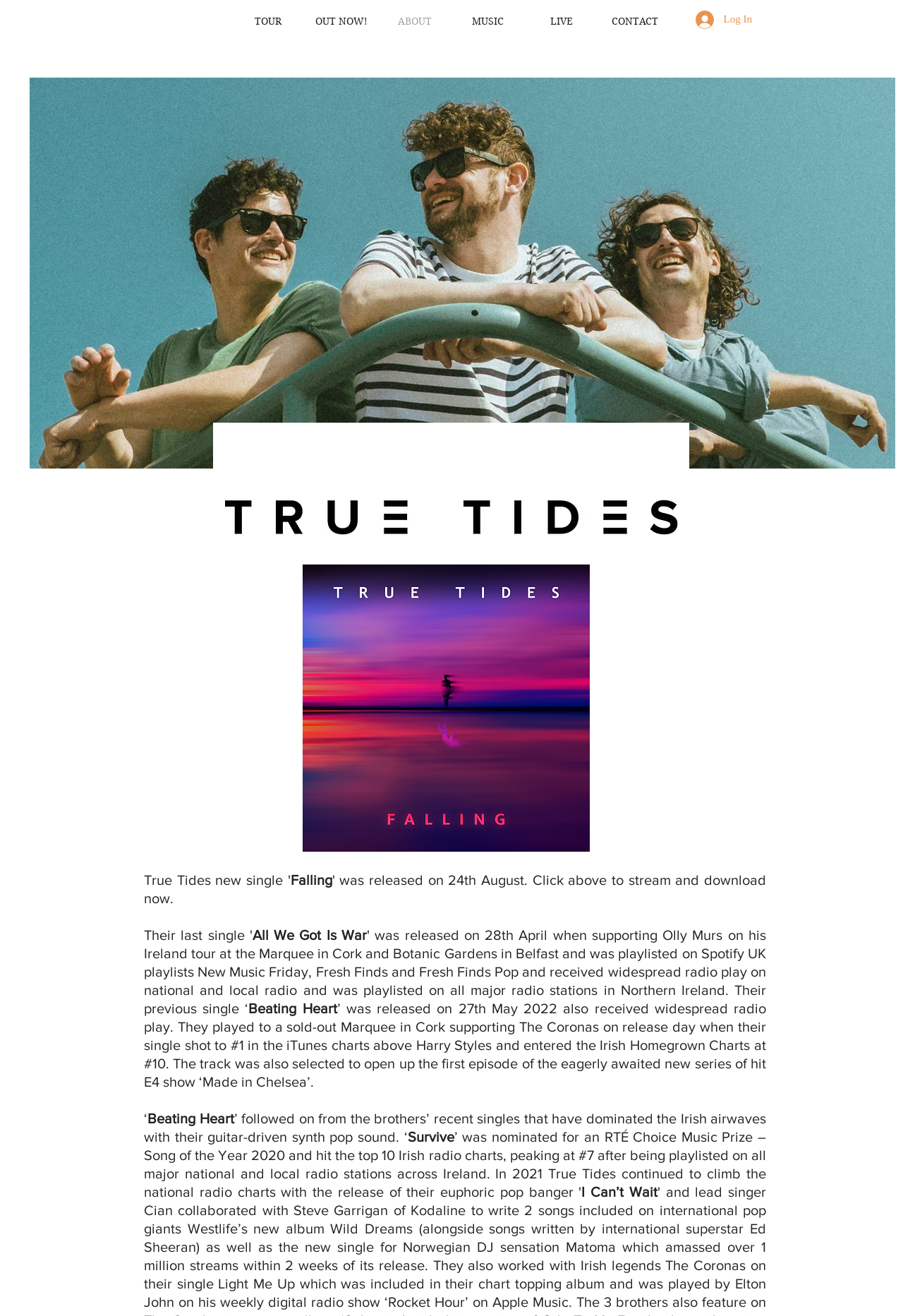How many images are there on the page?
Give a thorough and detailed response to the question.

I counted the number of image elements on the page, which are the band's logo, a headshot, an artwork image, and another image, totaling 4 images.